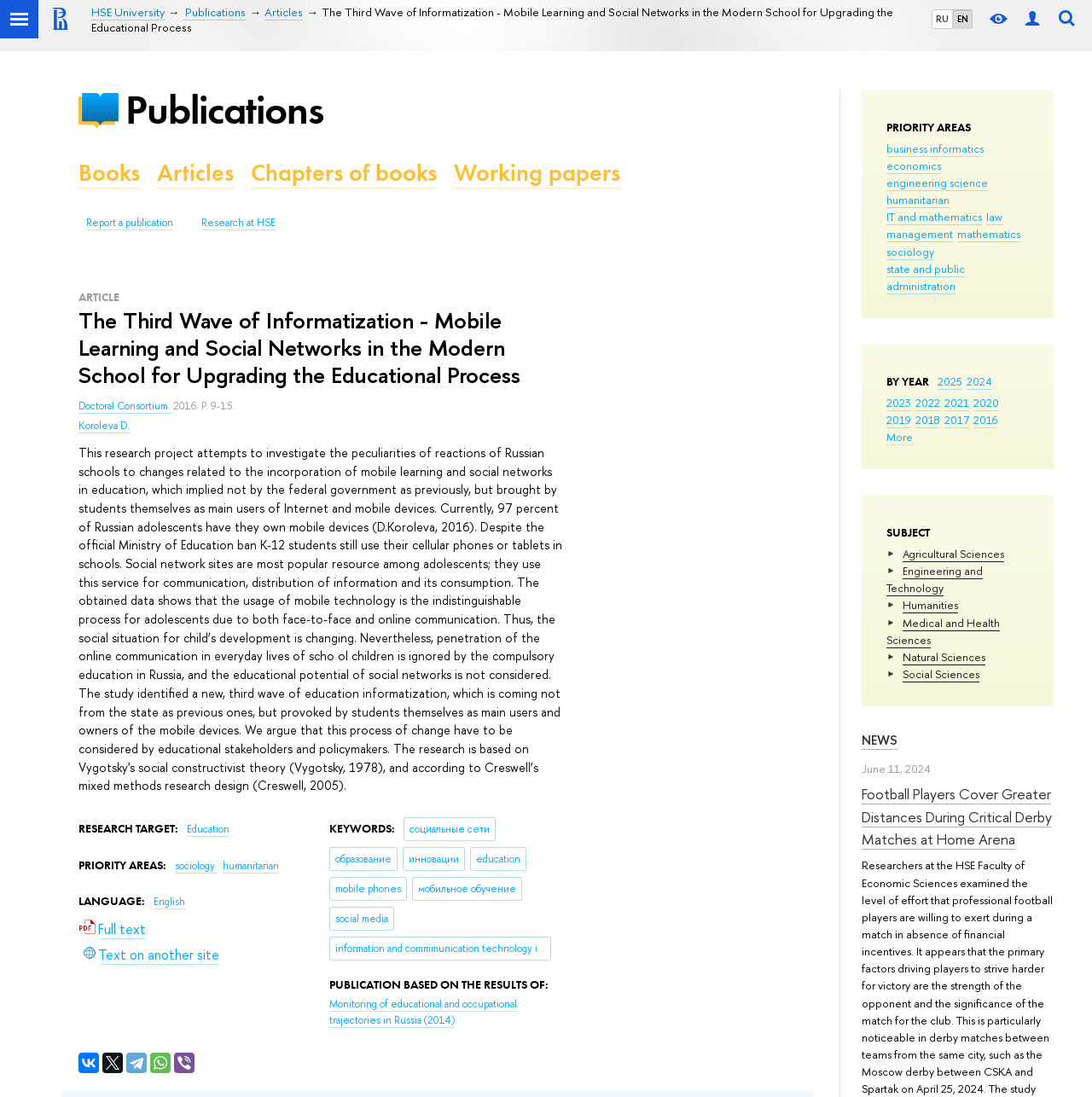What is the subject of the article?
Use the information from the image to give a detailed answer to the question.

I found the answer by looking at the section with the heading 'SUBJECT' and the links below it, which list the different subjects of the article, including Agricultural Sciences, Engineering and Technology, and others.